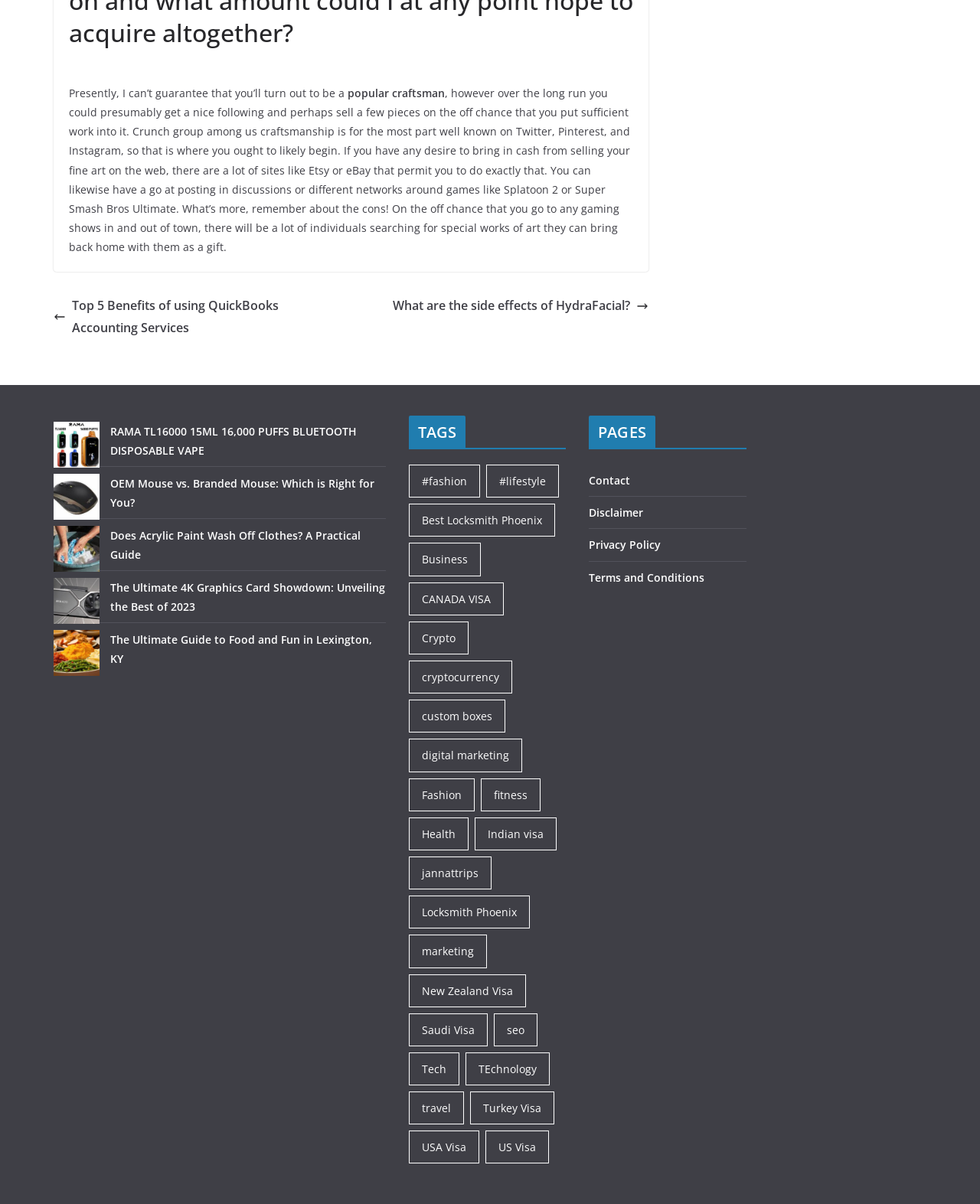Please identify the bounding box coordinates of the area that needs to be clicked to follow this instruction: "Click on the 'Search' button".

None